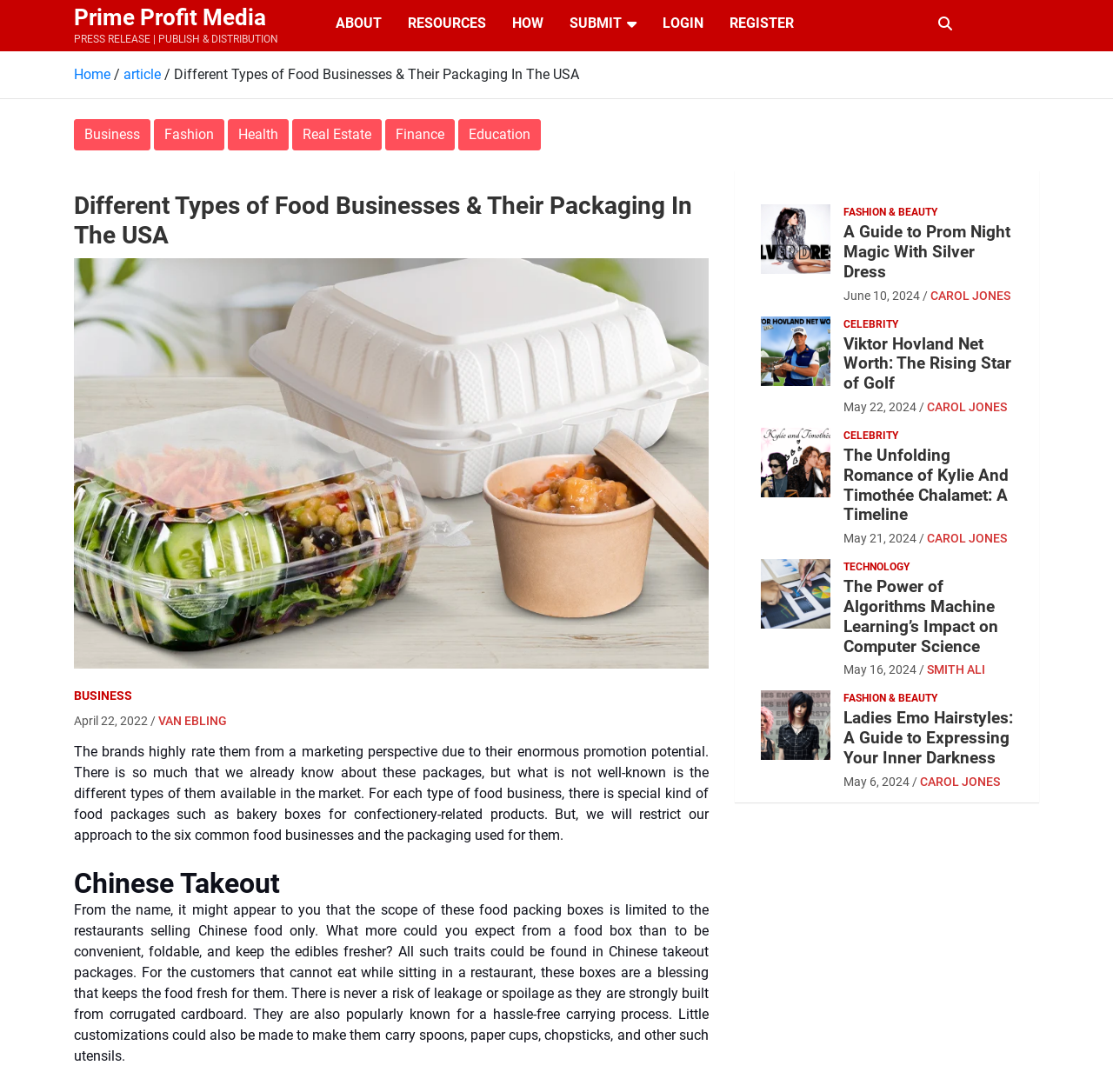Show the bounding box coordinates of the region that should be clicked to follow the instruction: "Go to the 'RESOURCES' page."

[0.355, 0.0, 0.448, 0.043]